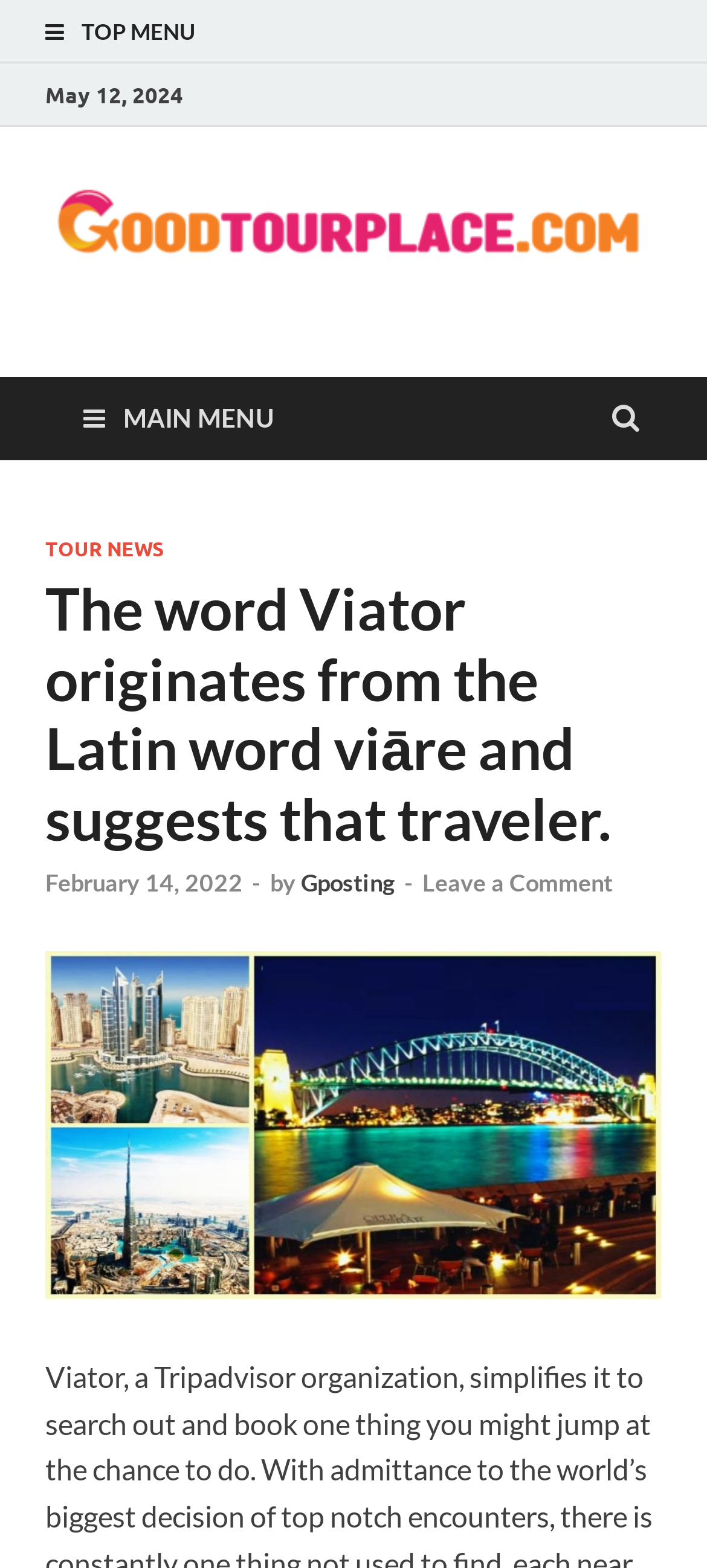Please extract and provide the main headline of the webpage.

The word Viator originates from the Latin word viāre and suggests that traveler.